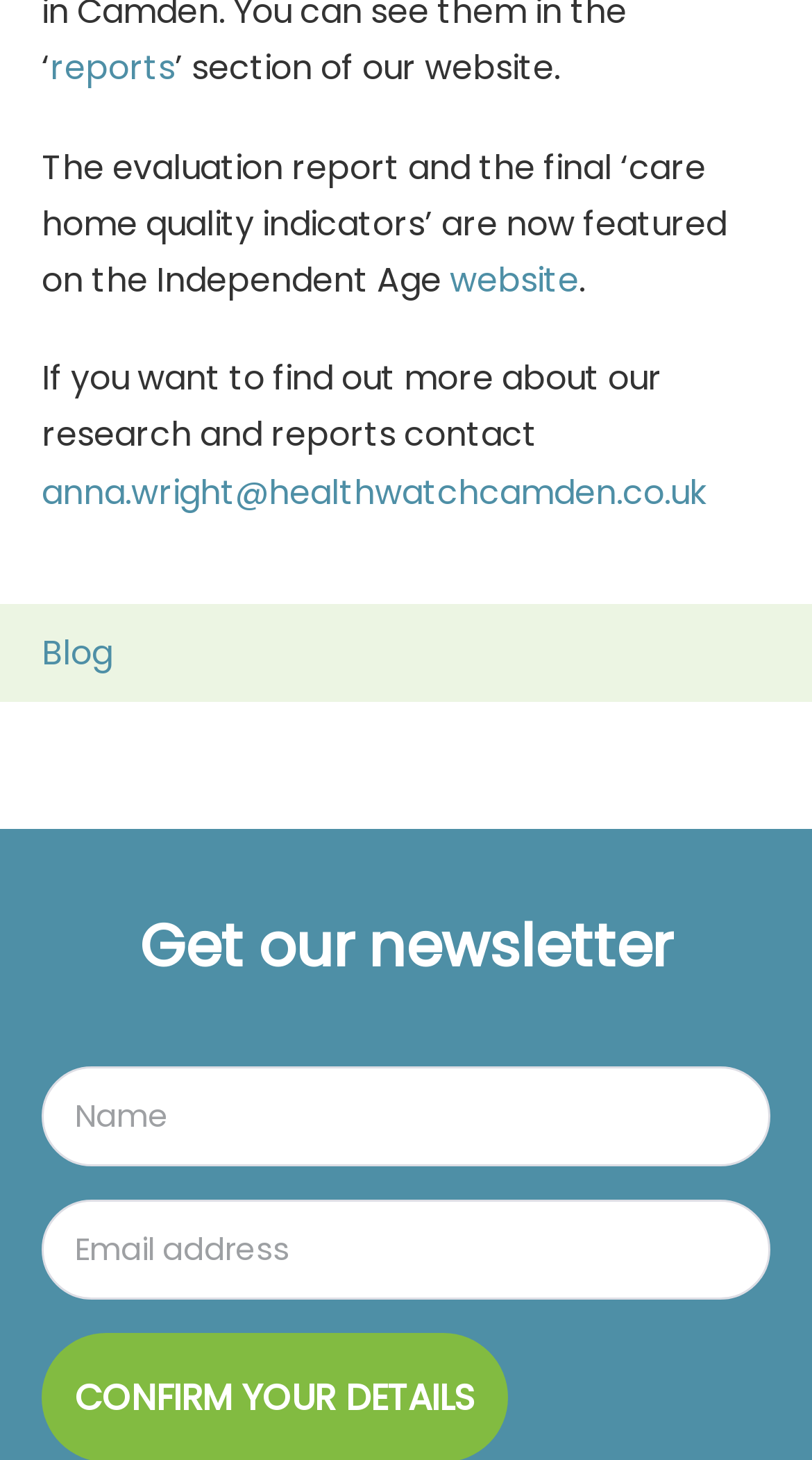What is the name of the section on the website?
Please provide a single word or phrase as your answer based on the image.

Reports